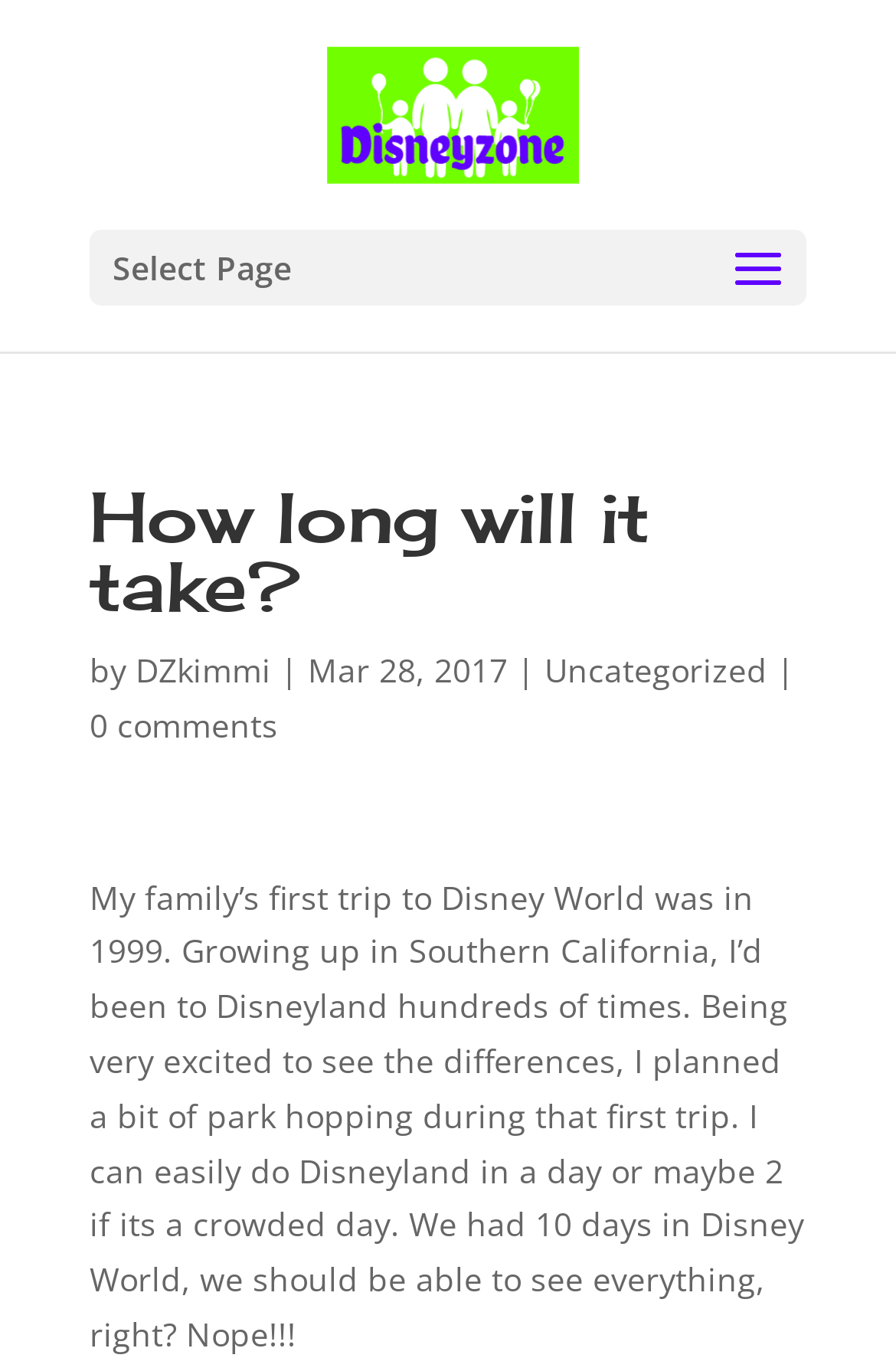What is the category of this blog post?
Please provide a single word or phrase as the answer based on the screenshot.

Uncategorized